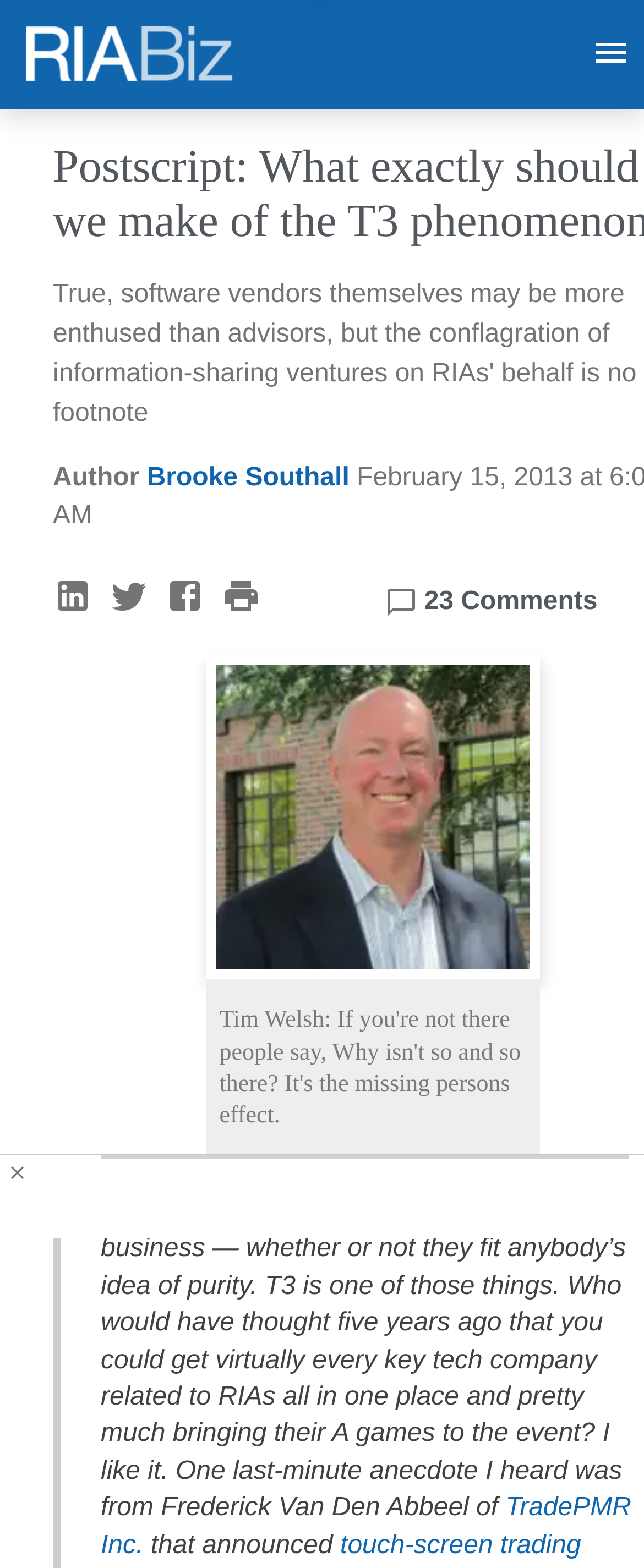Look at the image and give a detailed response to the following question: Is the 'show more' button expanded?

I checked the 'show more' button element and found that its 'expanded' property is set to 'False', indicating that it is not expanded.